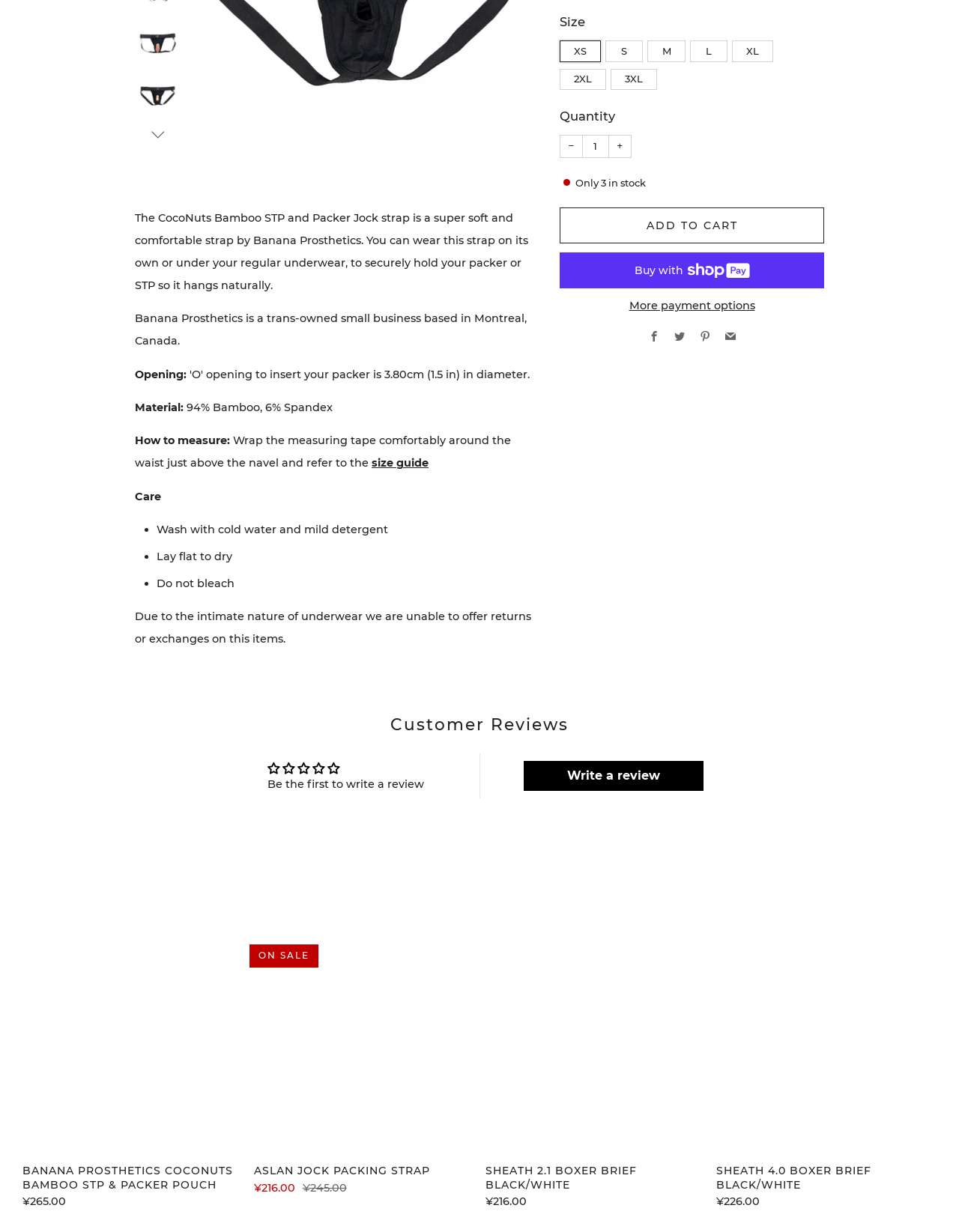Bounding box coordinates must be specified in the format (top-left x, top-left y, bottom-right x, bottom-right y). All values should be floating point numbers between 0 and 1. What are the bounding box coordinates of the UI element described as: aria-label="Slide right"

[0.145, 0.096, 0.184, 0.124]